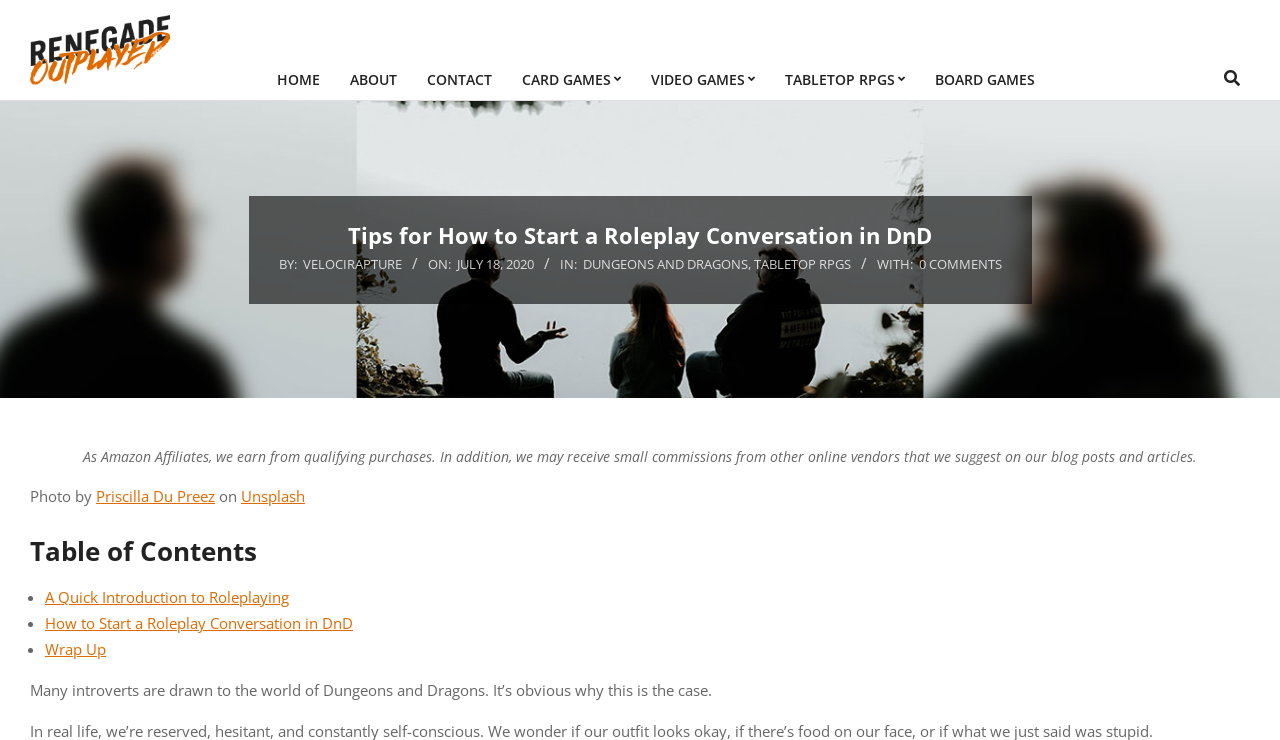Given the element description "A Quick Introduction to Roleplaying" in the screenshot, predict the bounding box coordinates of that UI element.

[0.035, 0.793, 0.226, 0.82]